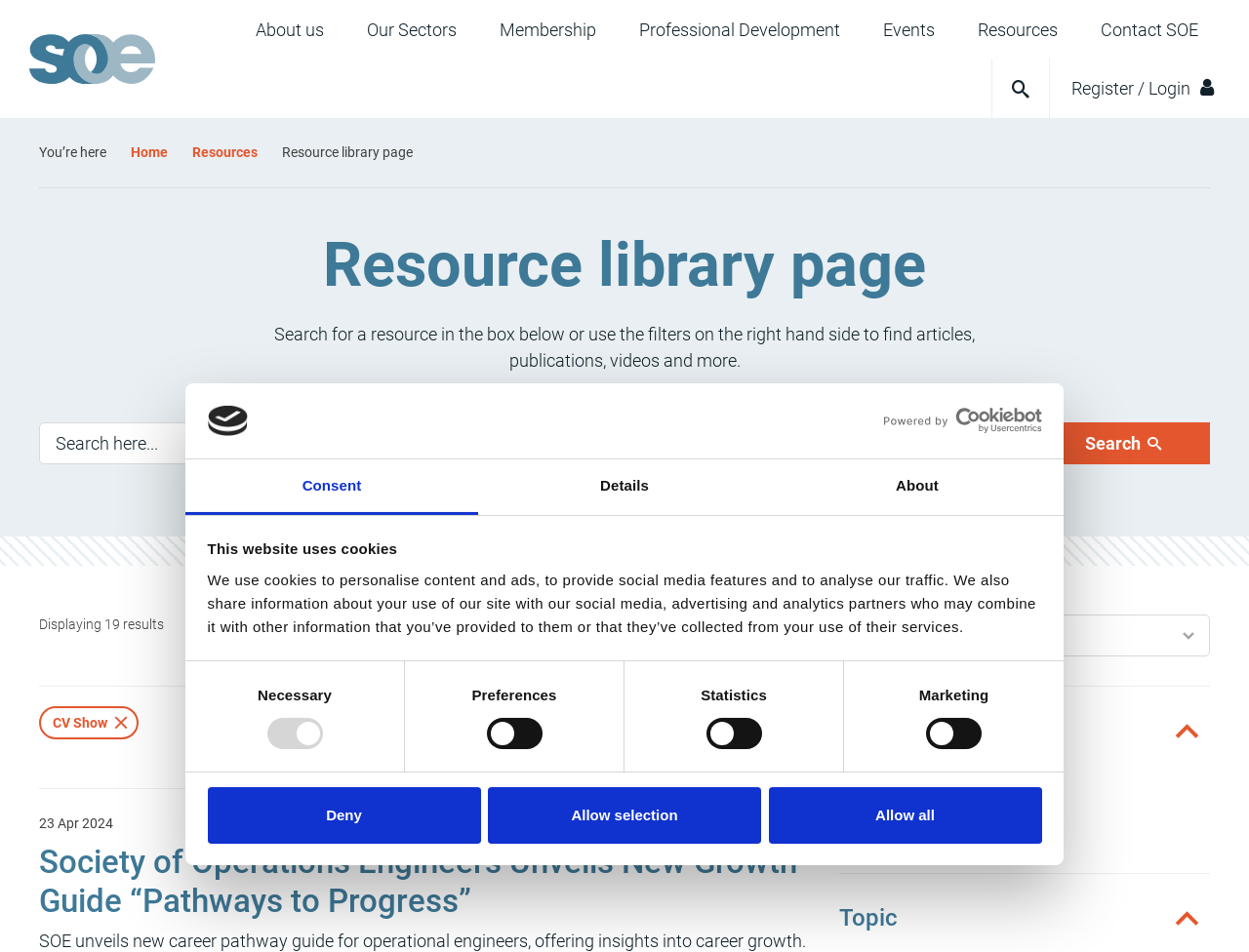Based on the image, please respond to the question with as much detail as possible:
What is the date of the article?

The date of the article is mentioned below the article title and is '23 Apr 2024'. This indicates when the article was published or posted on the website.